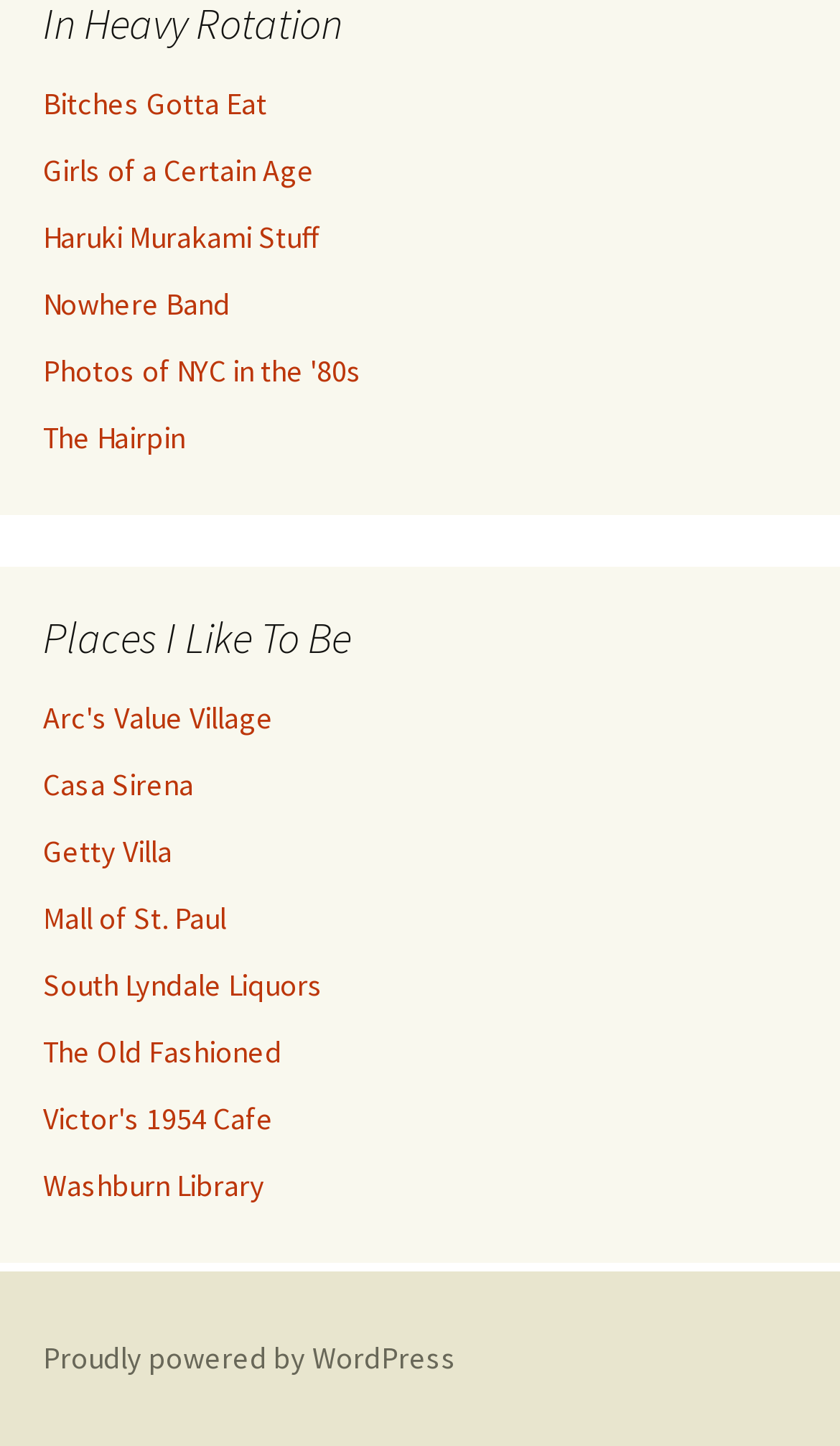Please answer the following question using a single word or phrase: 
What is the purpose of the 'contentinfo' element?

Footer information